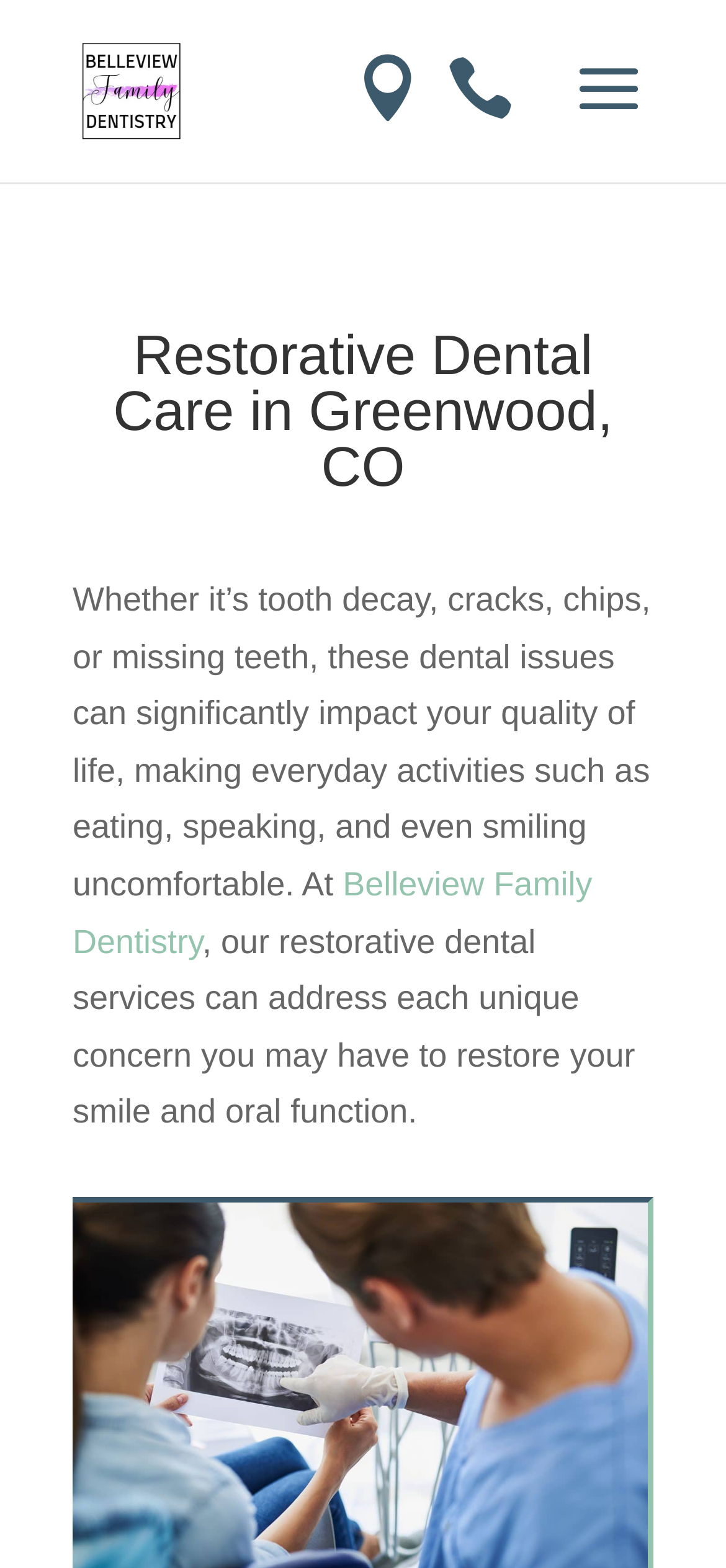Please analyze the image and provide a thorough answer to the question:
What can the restorative dental services address?

I determined what the restorative dental services can address by reading the text that describes how the services can address each unique concern you may have to restore your smile and oral function.